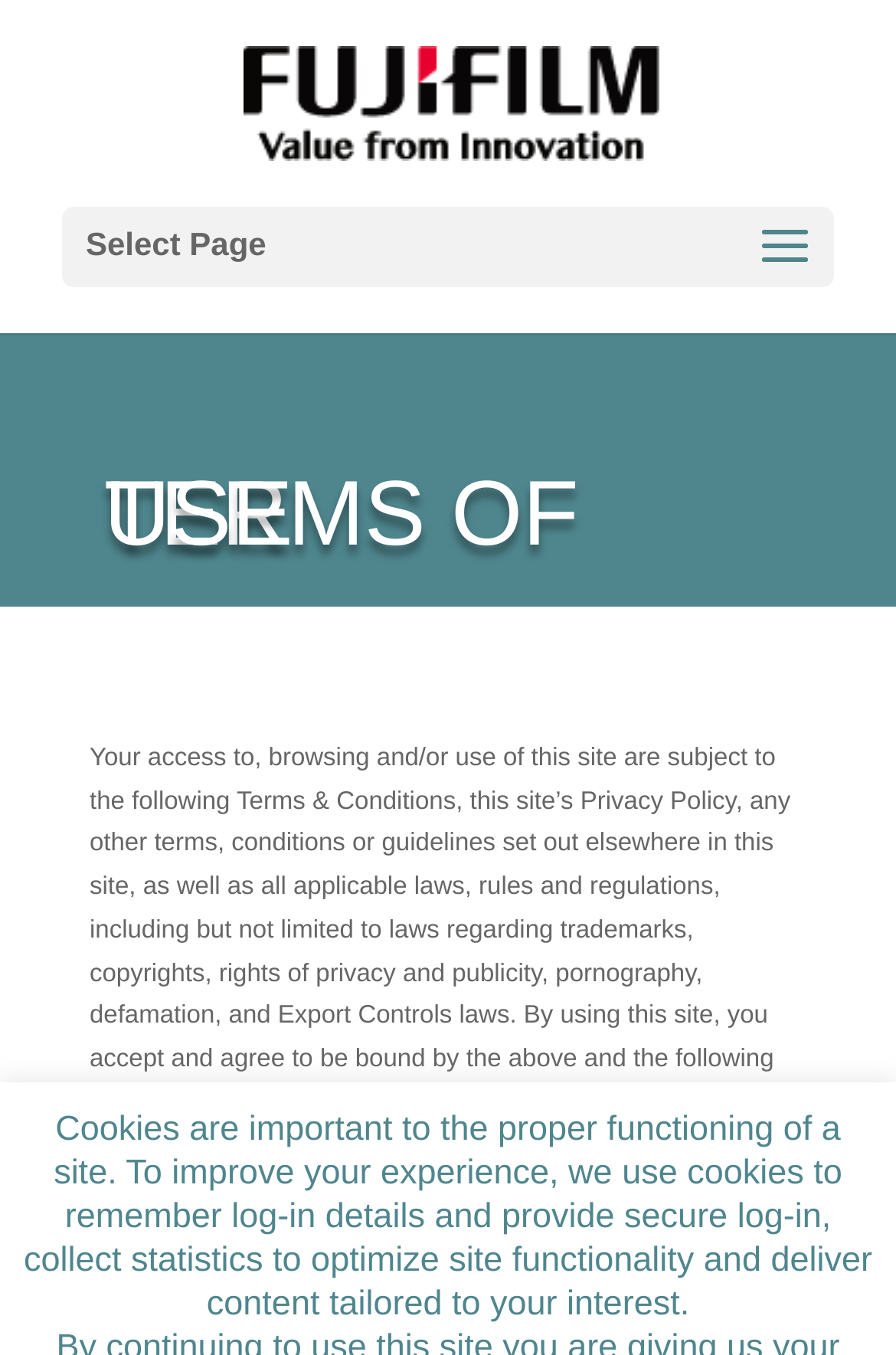Analyze the image and answer the question with as much detail as possible: 
What is the function of cookies on the site?

According to the StaticText element at coordinates [0.026, 0.819, 0.974, 0.977], cookies are used to improve the user's experience on the site by remembering log-in details, providing secure log-in, collecting statistics, and delivering content tailored to the user's interest.